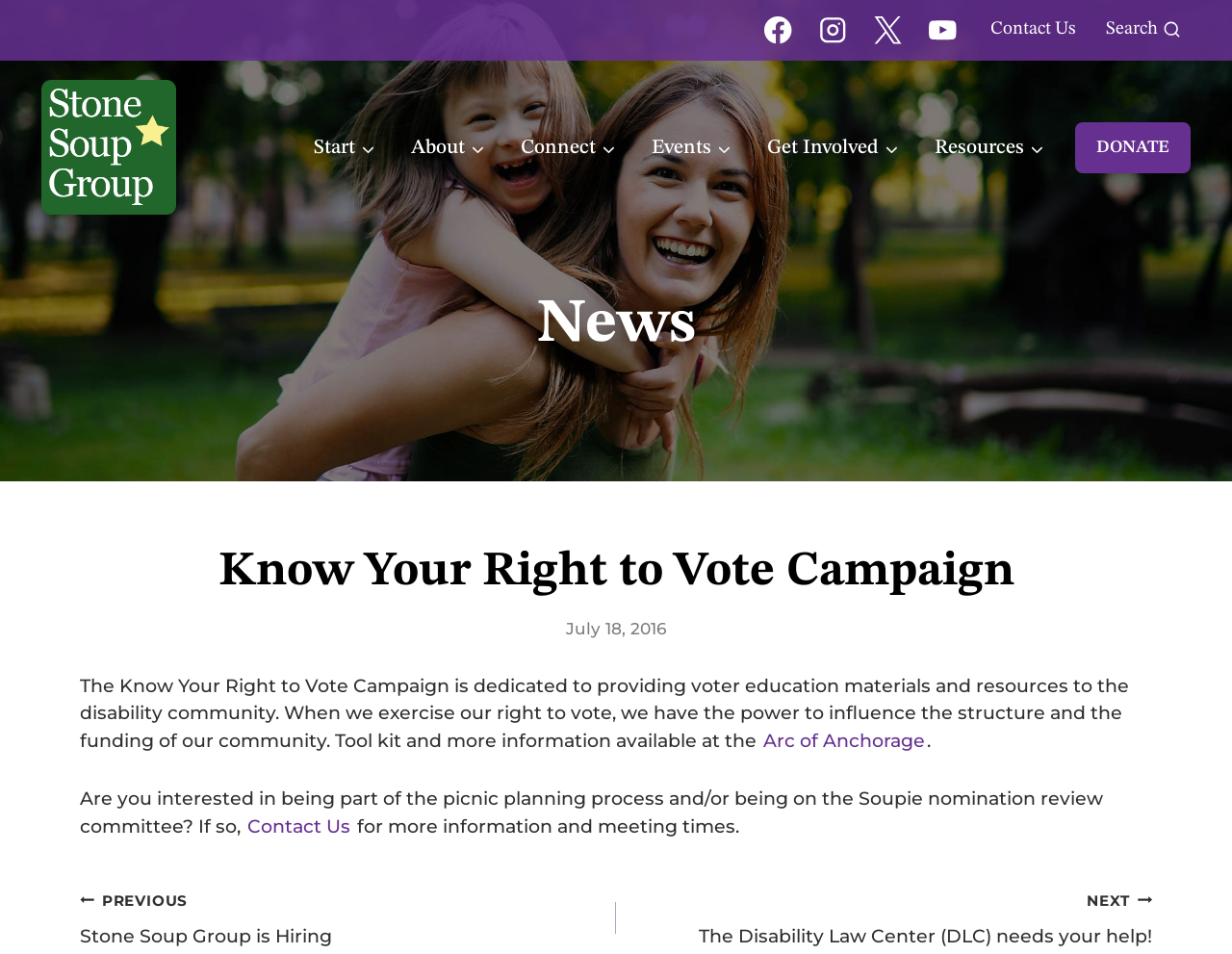Find the bounding box coordinates for the area that must be clicked to perform this action: "Contact Us".

[0.795, 0.006, 0.883, 0.058]